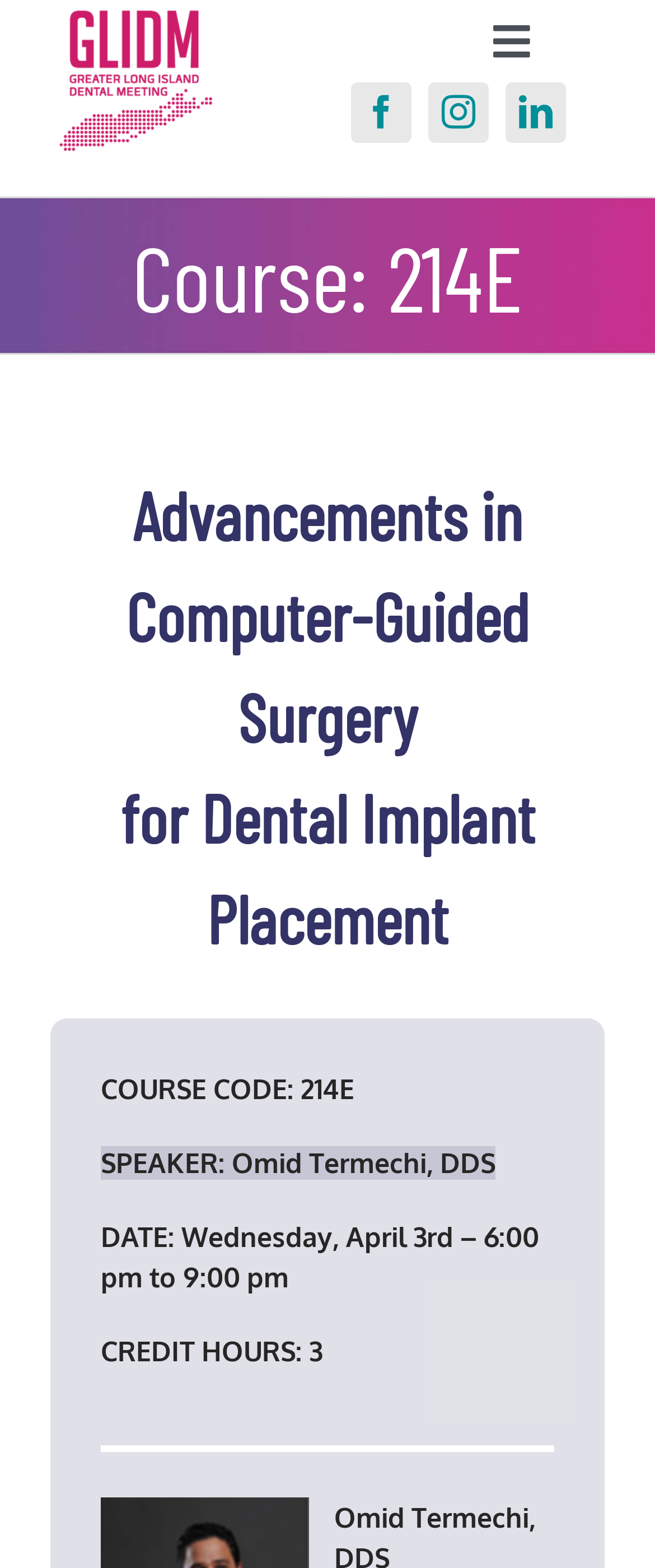Please locate the bounding box coordinates of the element that needs to be clicked to achieve the following instruction: "Learn about rotary screw compressors". The coordinates should be four float numbers between 0 and 1, i.e., [left, top, right, bottom].

None